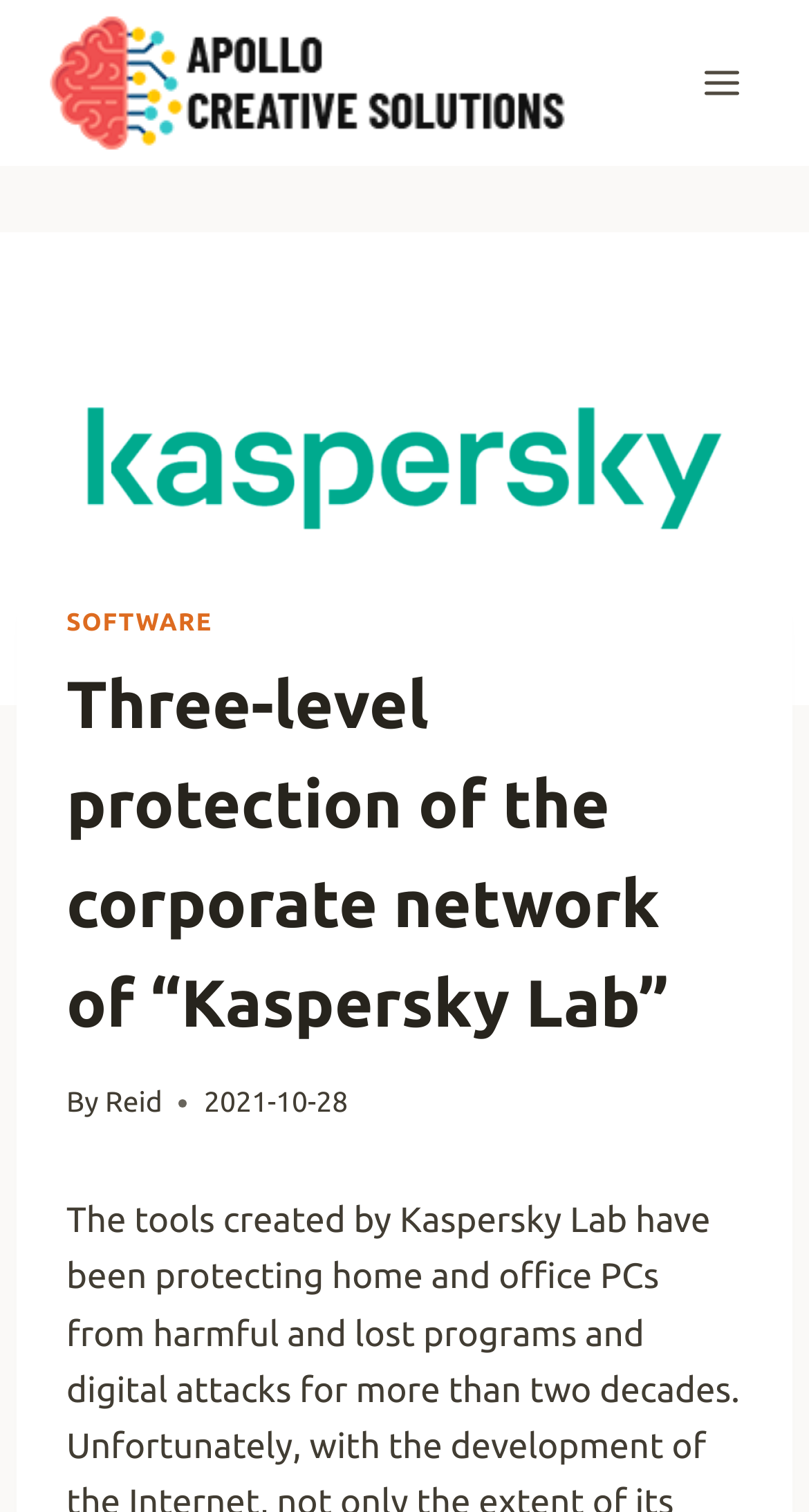Who is the author of the article?
Please interpret the details in the image and answer the question thoroughly.

The author of the article can be found in the middle of the webpage, next to the 'By' text, which is 'Reid'.